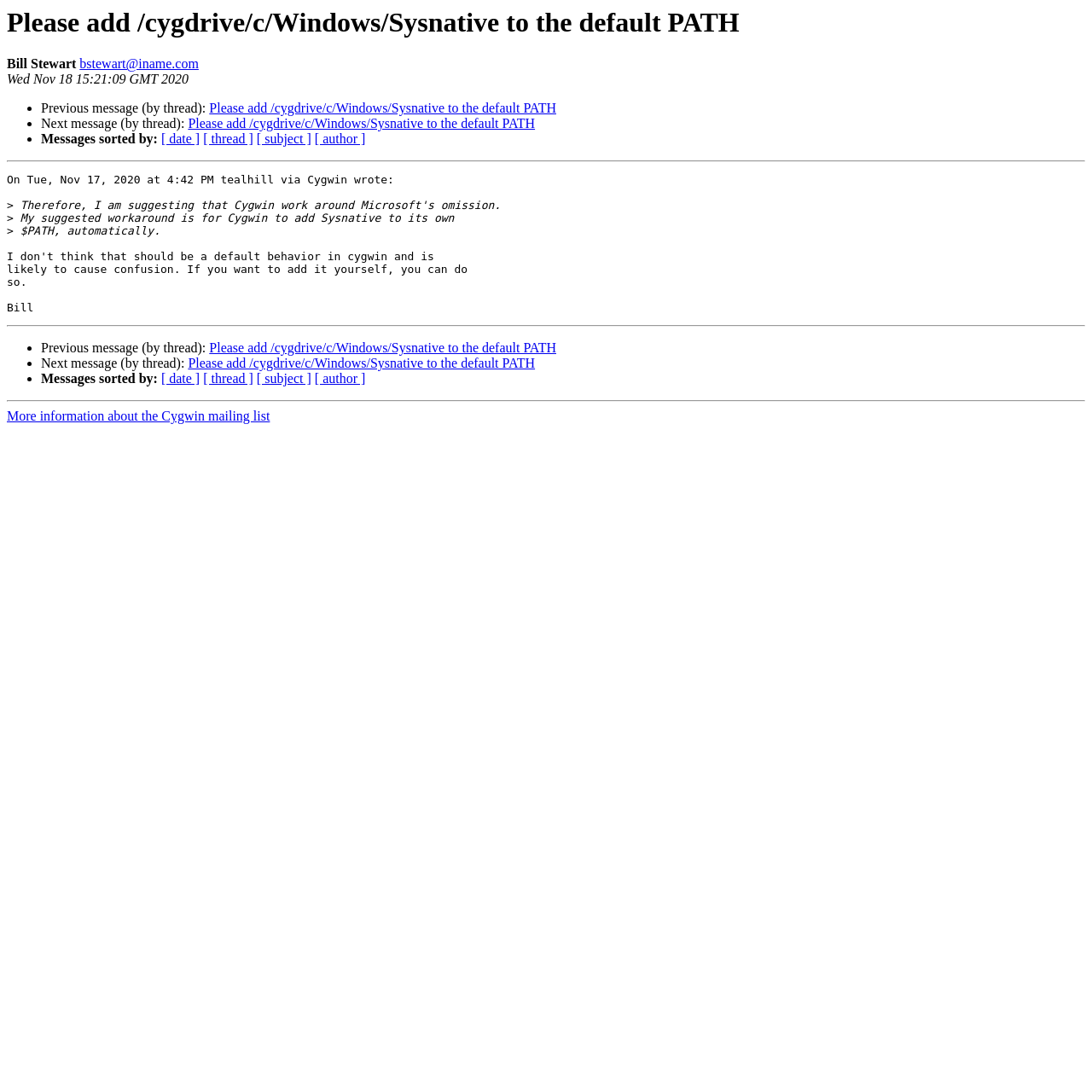Please identify the bounding box coordinates for the region that you need to click to follow this instruction: "Click the link to learn how to reduce CPA exam study time".

None